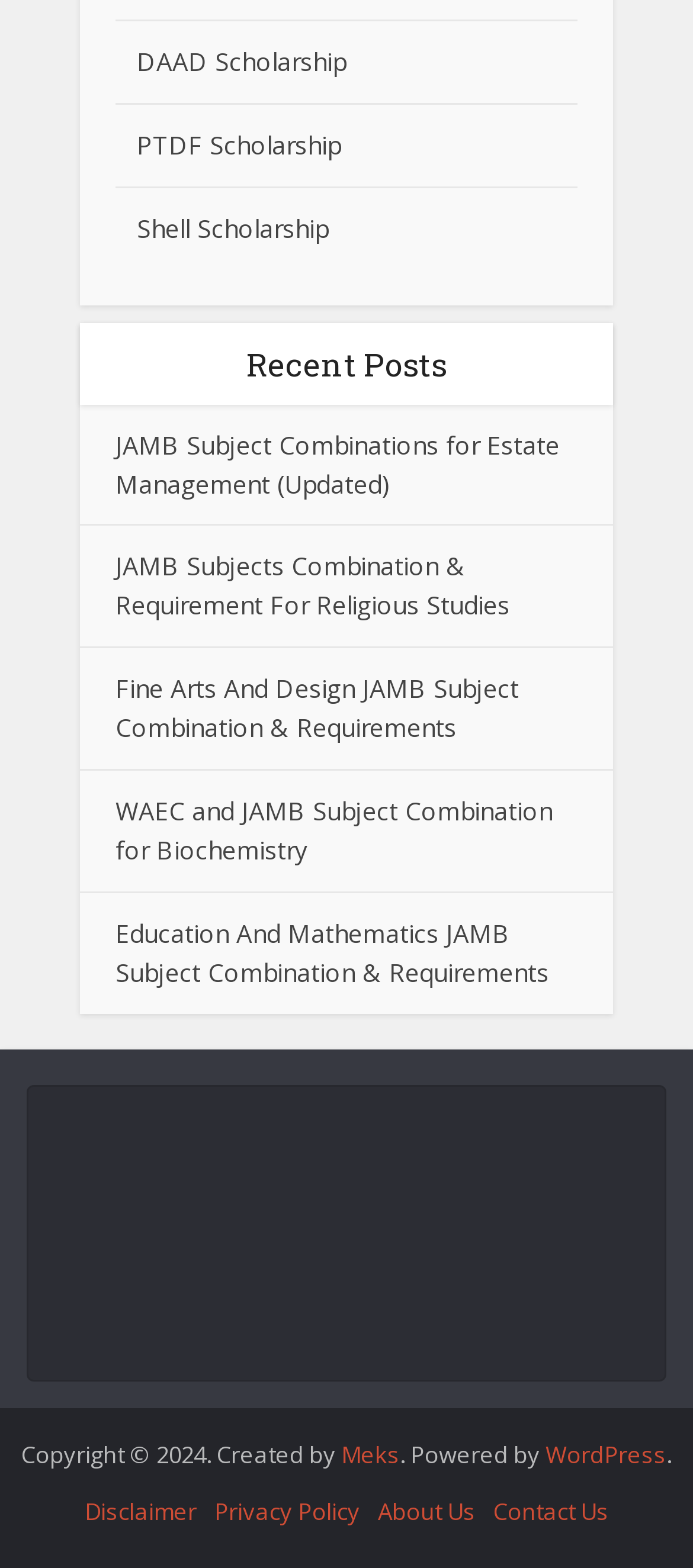Given the element description: "Work Health & Safety Policy", predict the bounding box coordinates of this UI element. The coordinates must be four float numbers between 0 and 1, given as [left, top, right, bottom].

None